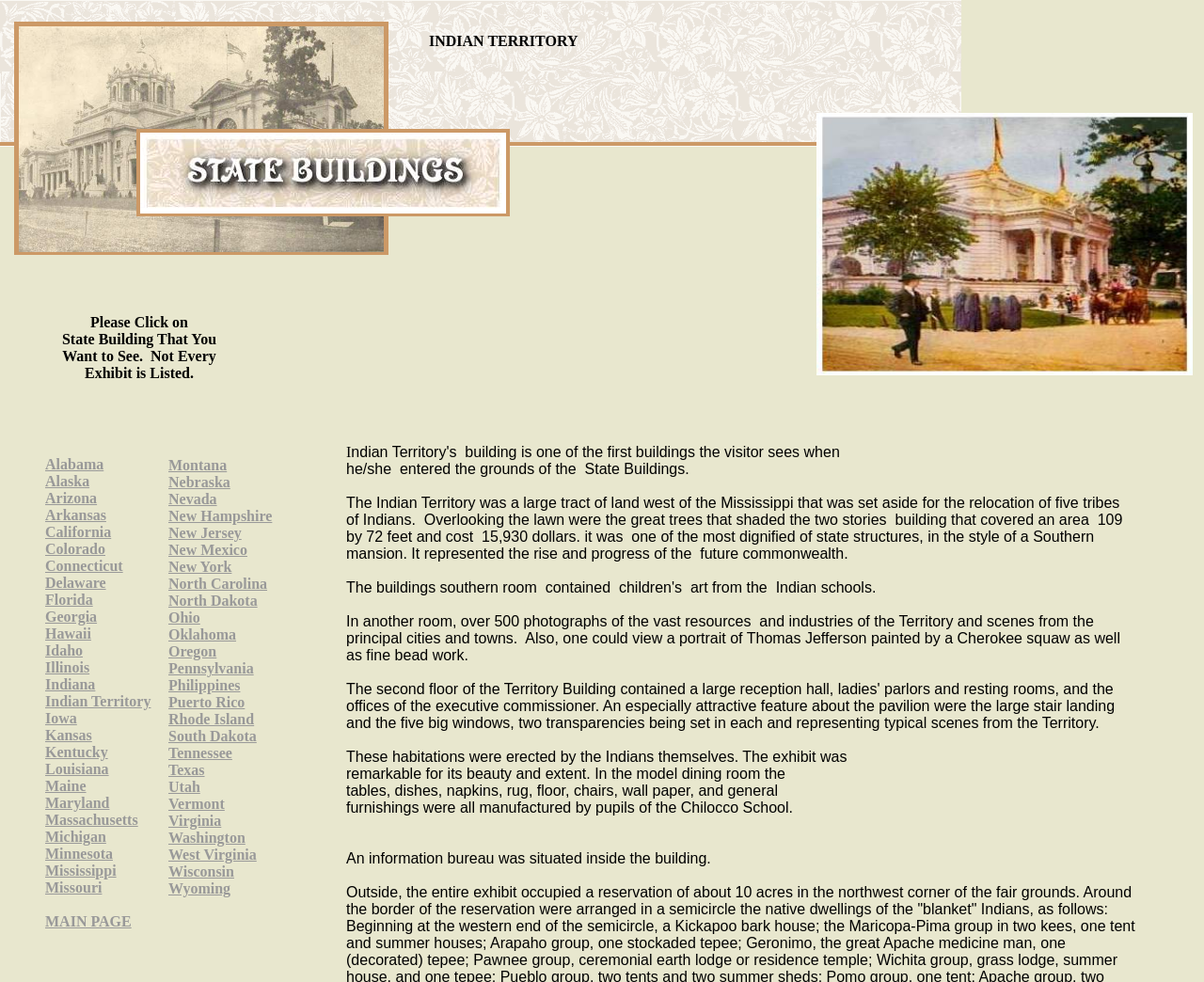Find the bounding box coordinates of the clickable area that will achieve the following instruction: "Click on the link to view information about Indian Territory".

[0.038, 0.706, 0.125, 0.722]